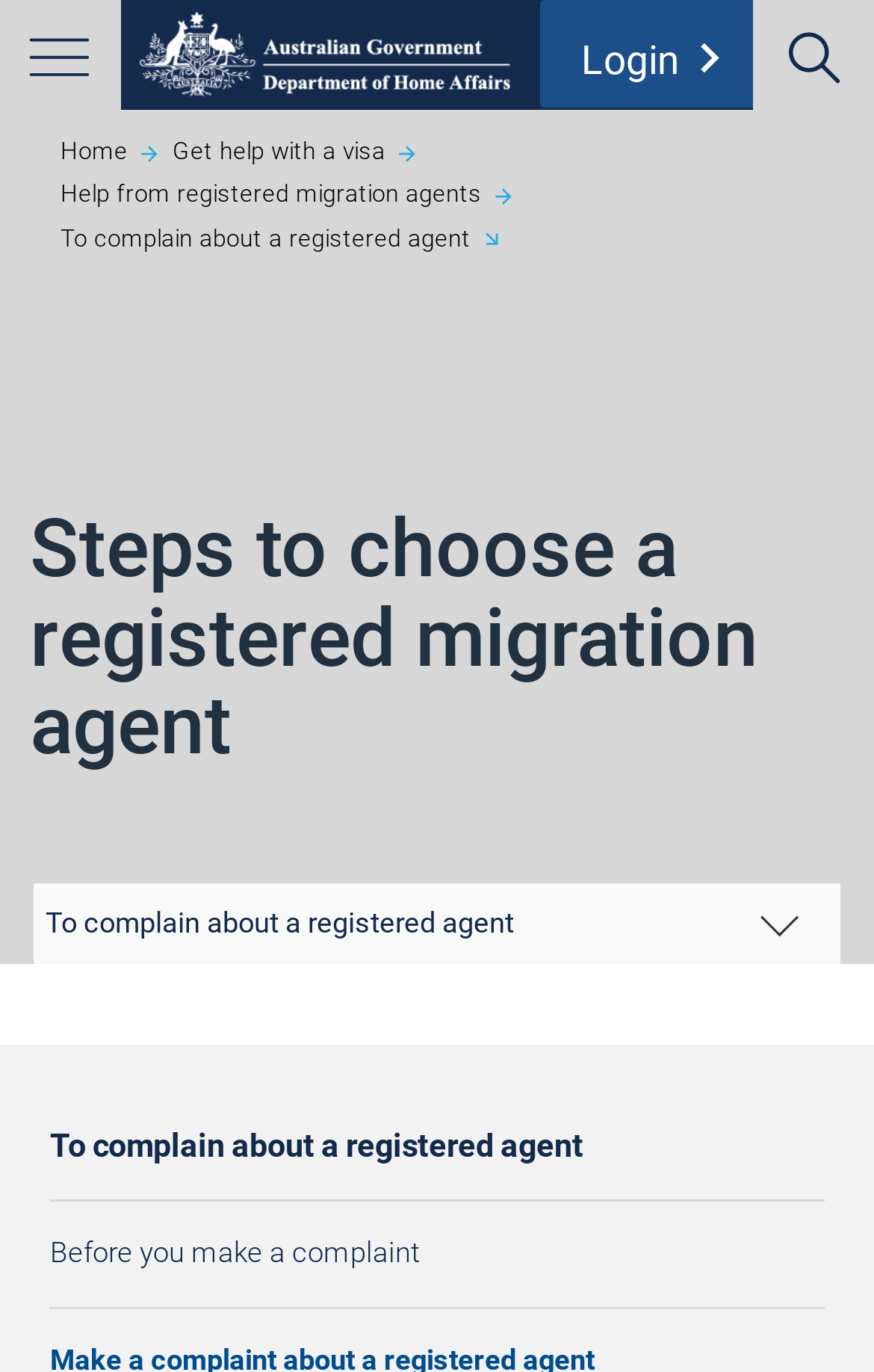Answer the question using only one word or a concise phrase: What type of agent can be complained about?

Migration agent